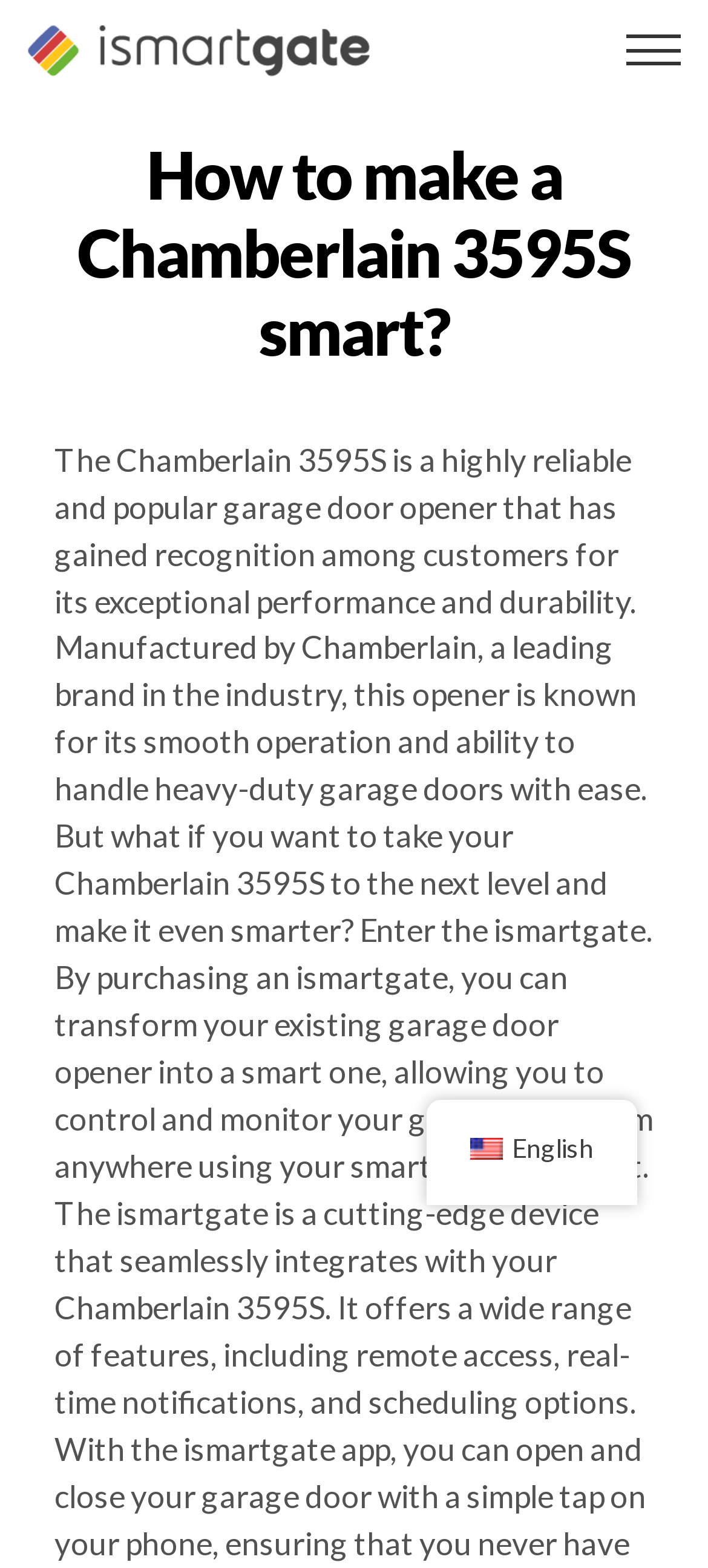Please find and give the text of the main heading on the webpage.

How to make a Chamberlain 3595S smart?